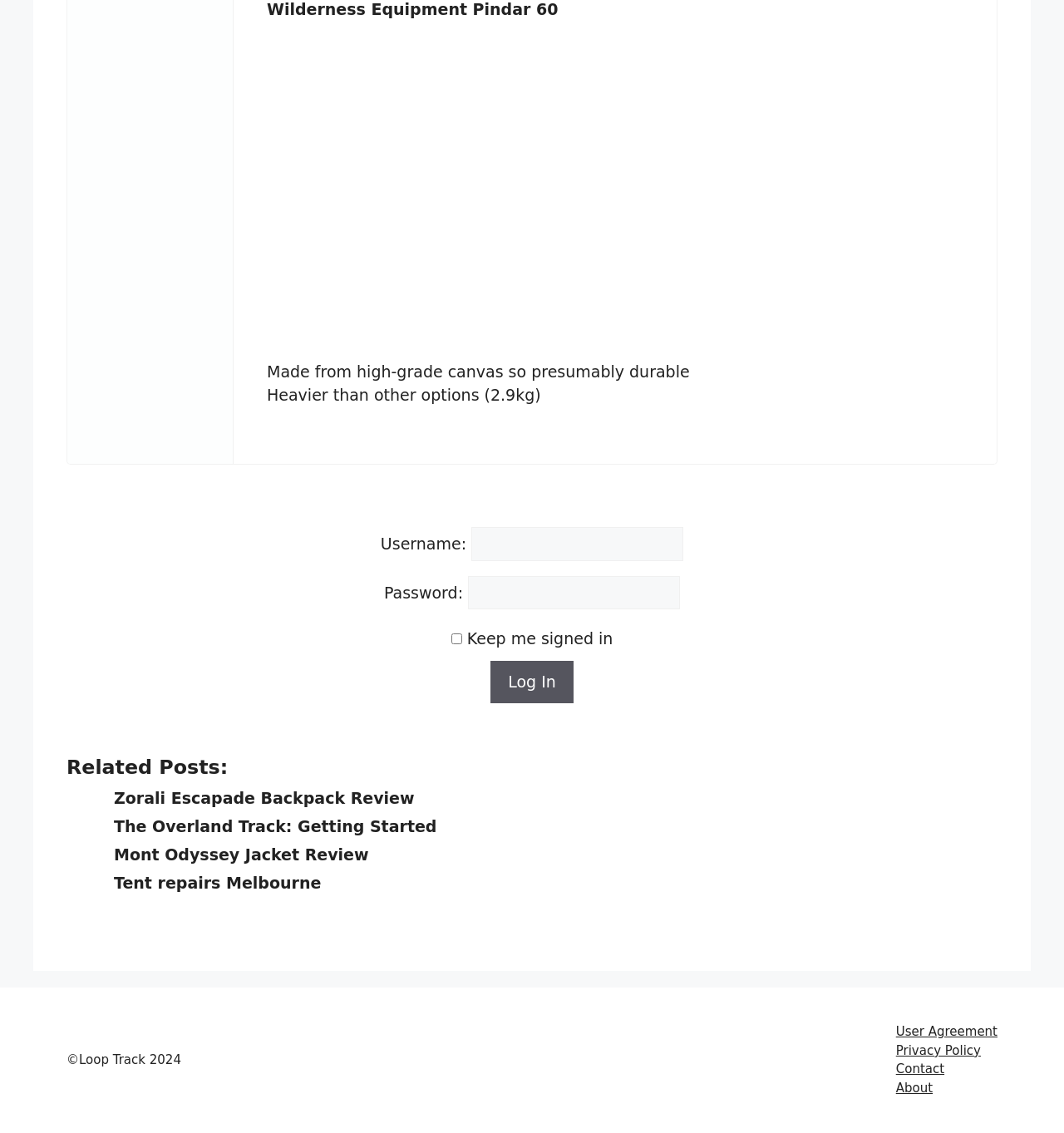Pinpoint the bounding box coordinates of the element that must be clicked to accomplish the following instruction: "Click Log In". The coordinates should be in the format of four float numbers between 0 and 1, i.e., [left, top, right, bottom].

[0.461, 0.584, 0.539, 0.621]